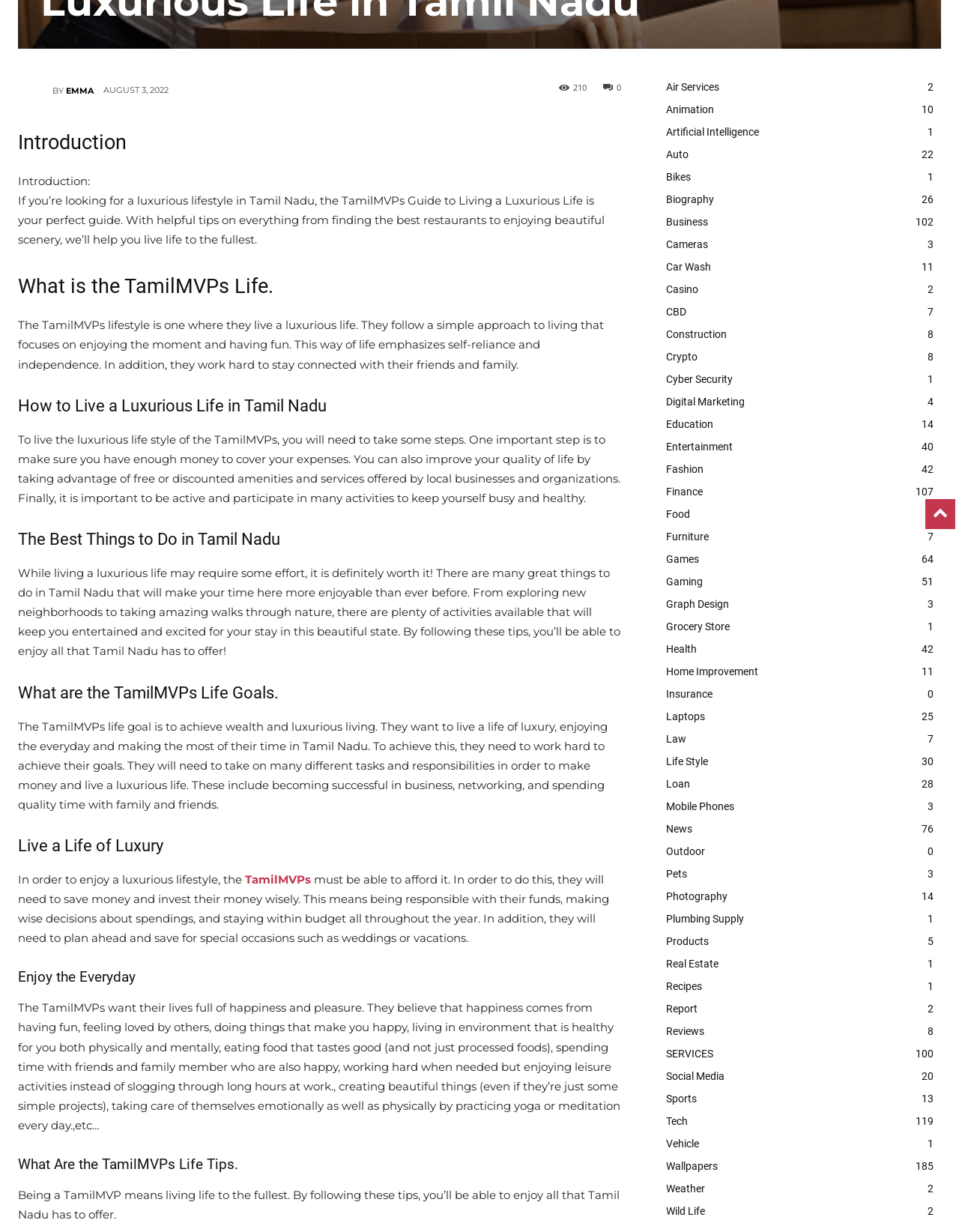Show the bounding box coordinates for the HTML element described as: "Business102".

[0.685, 0.171, 0.981, 0.189]